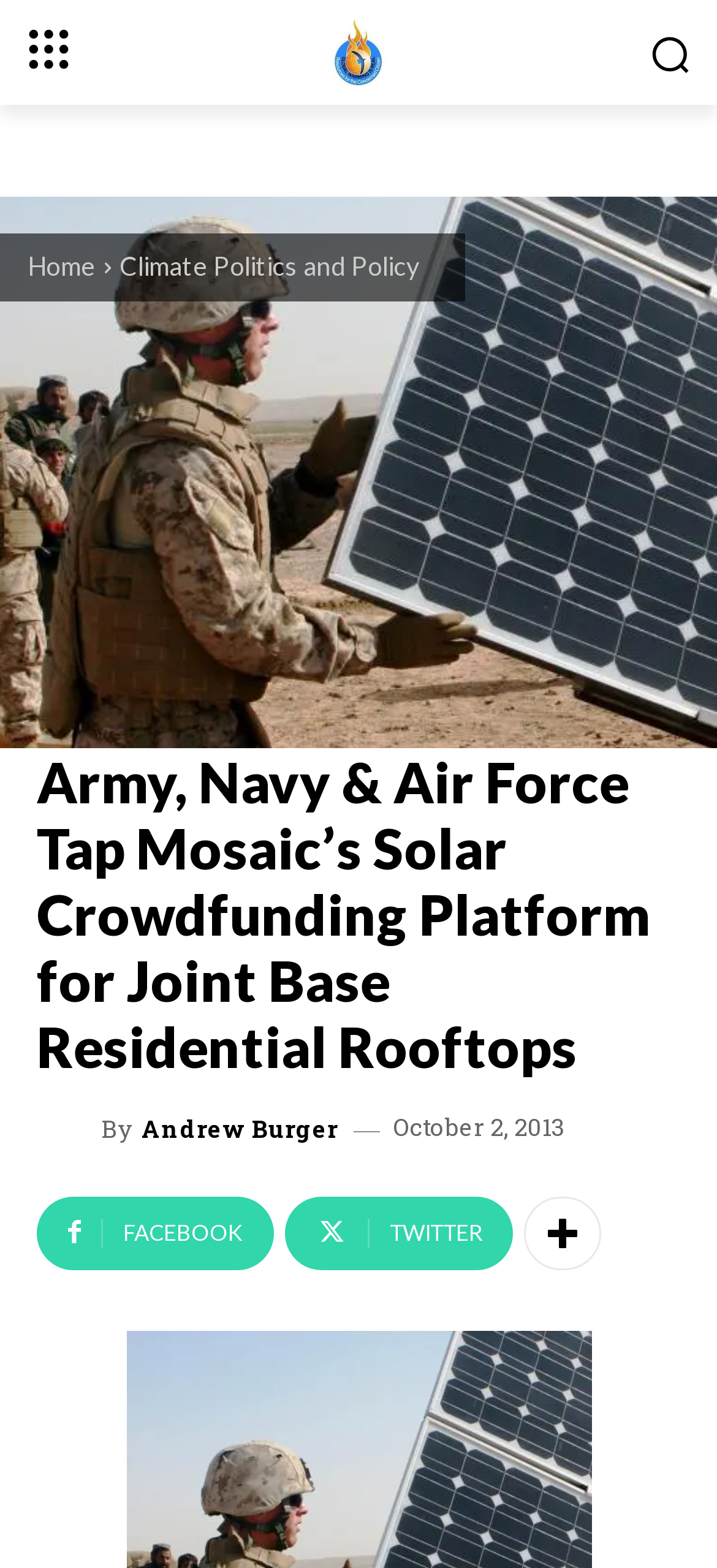What is the position of the image relative to the main heading?
Please use the image to deliver a detailed and complete answer.

I found the position of the image by comparing the y1 and y2 coordinates of the image element with the y1 and y2 coordinates of the main heading element, and determined that the image is located above the main heading.